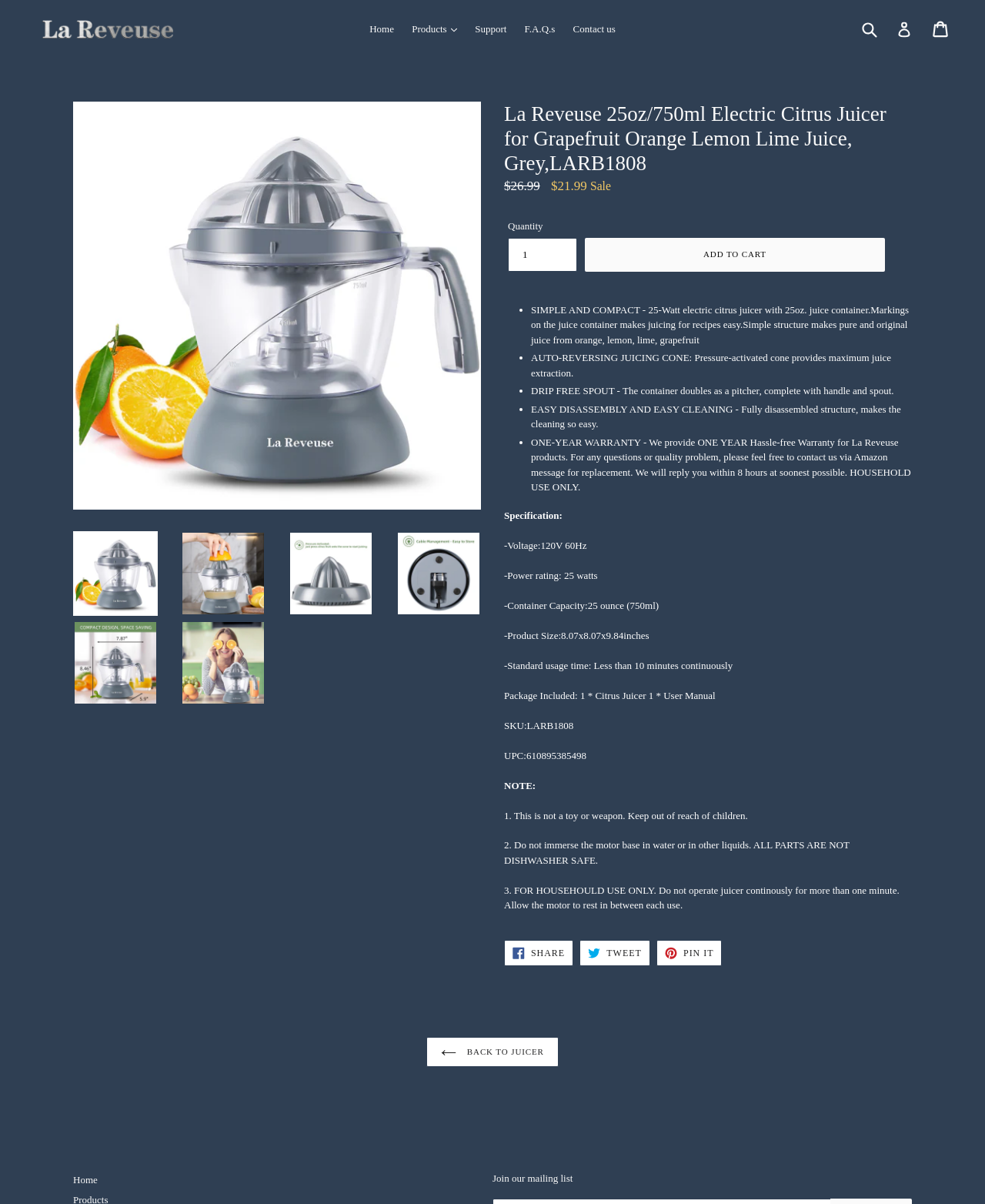Could you please study the image and provide a detailed answer to the question:
What is the capacity of the juice container?

I found the capacity of the juice container by looking at the specification section of the webpage, which lists the product details. The capacity of the juice container is mentioned as 25 ounce (750ml).